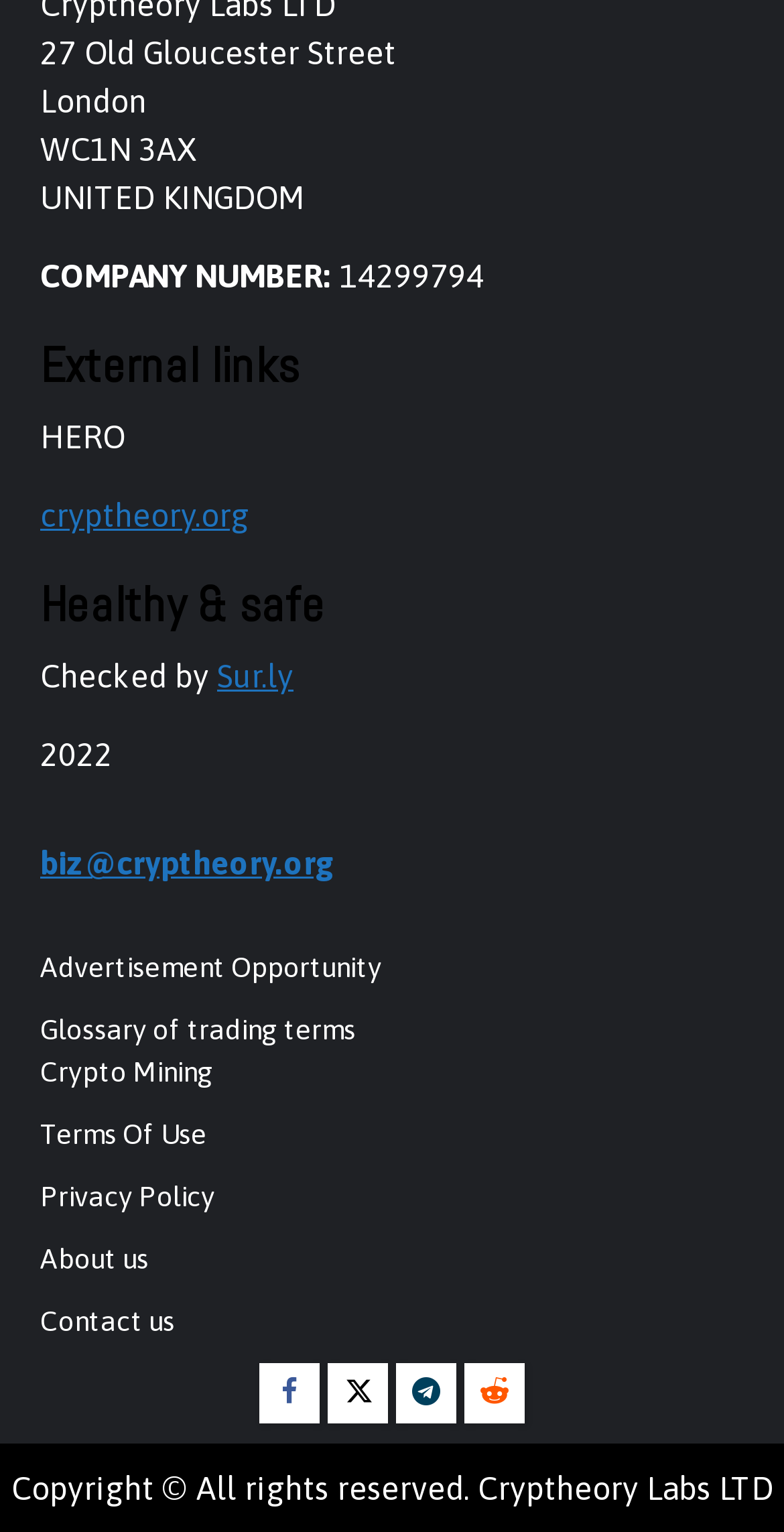Please determine the bounding box coordinates of the element's region to click in order to carry out the following instruction: "Check the company email". The coordinates should be four float numbers between 0 and 1, i.e., [left, top, right, bottom].

[0.051, 0.552, 0.426, 0.575]